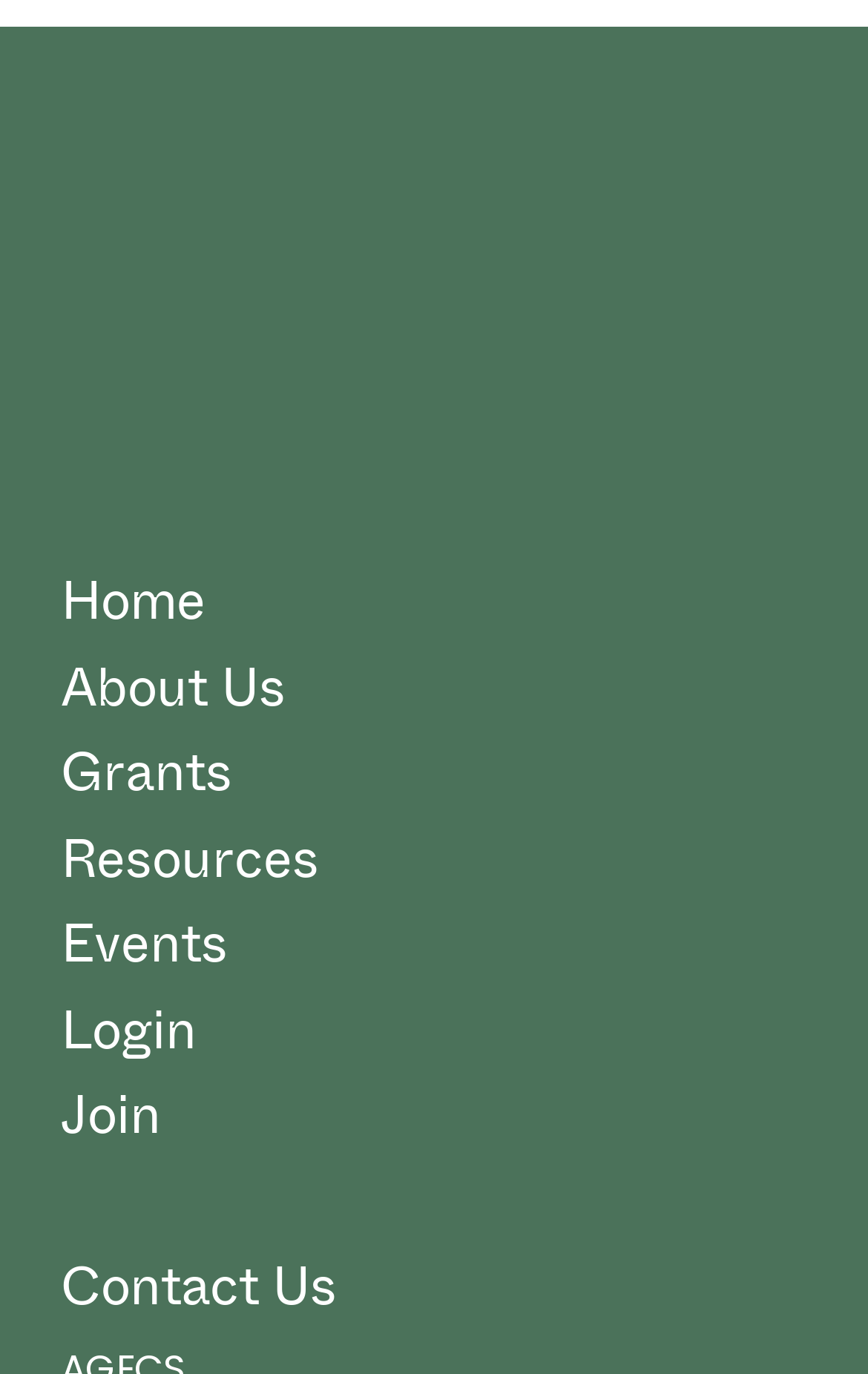Respond with a single word or phrase to the following question: How many links are there in the navigation menu?

7